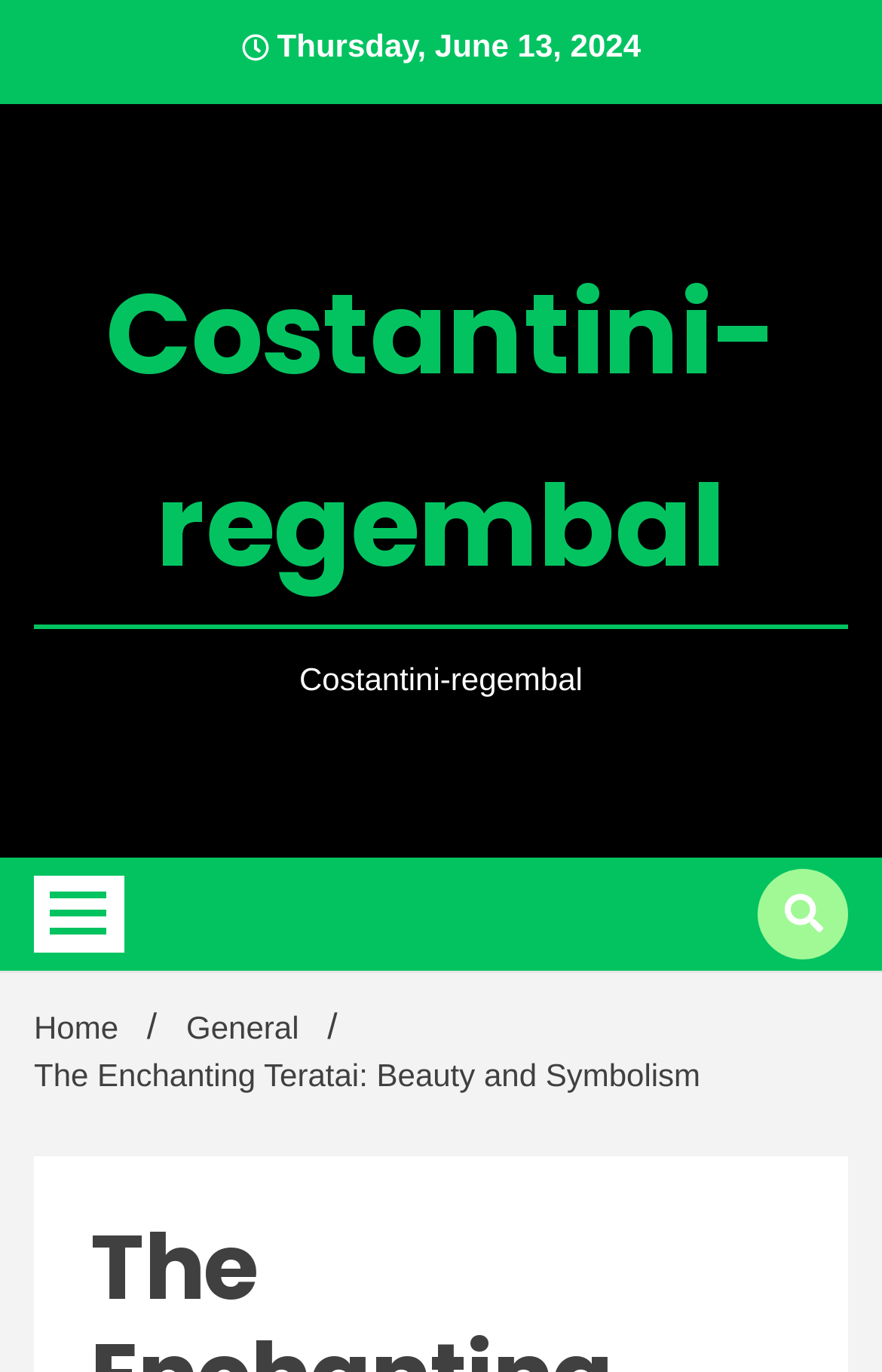What is the position of the button with no text?
Please provide a single word or phrase in response based on the screenshot.

Top left